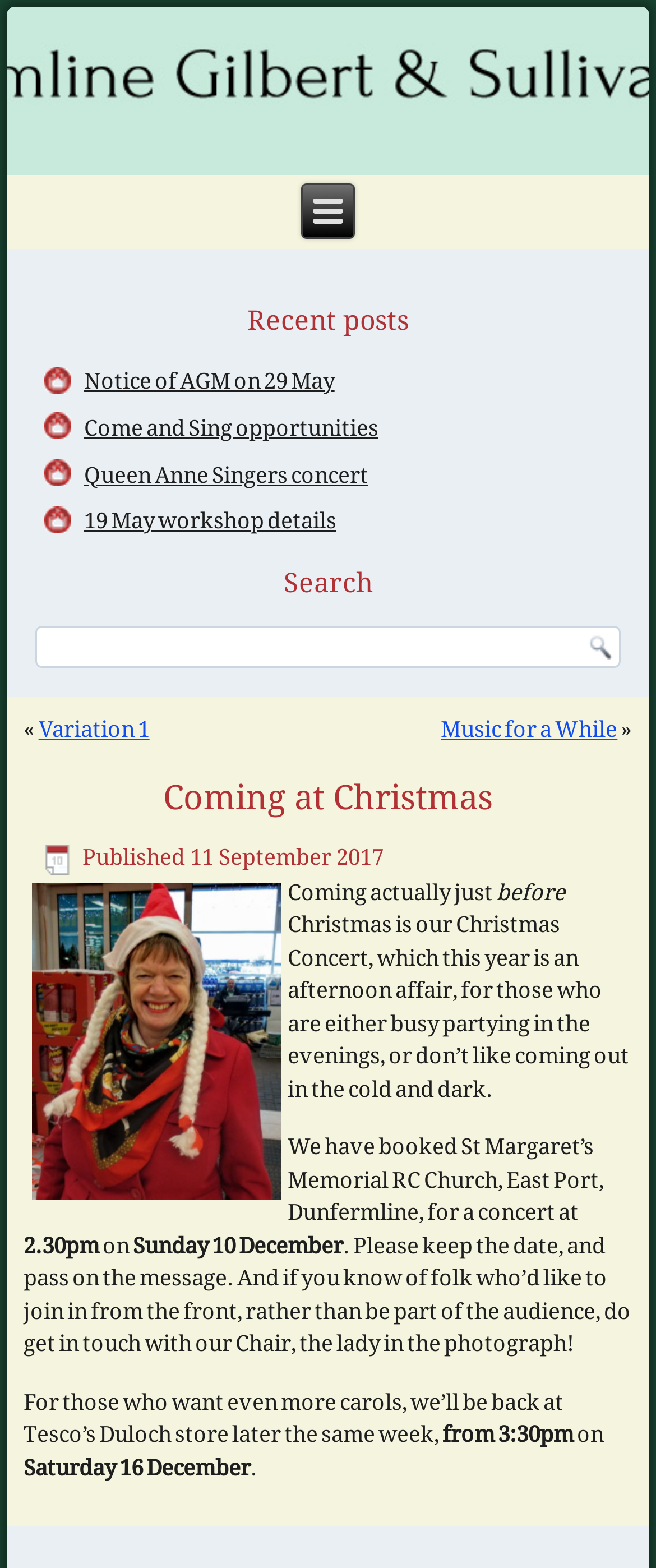Using the provided element description: "name="s"", determine the bounding box coordinates of the corresponding UI element in the screenshot.

[0.054, 0.399, 0.946, 0.426]